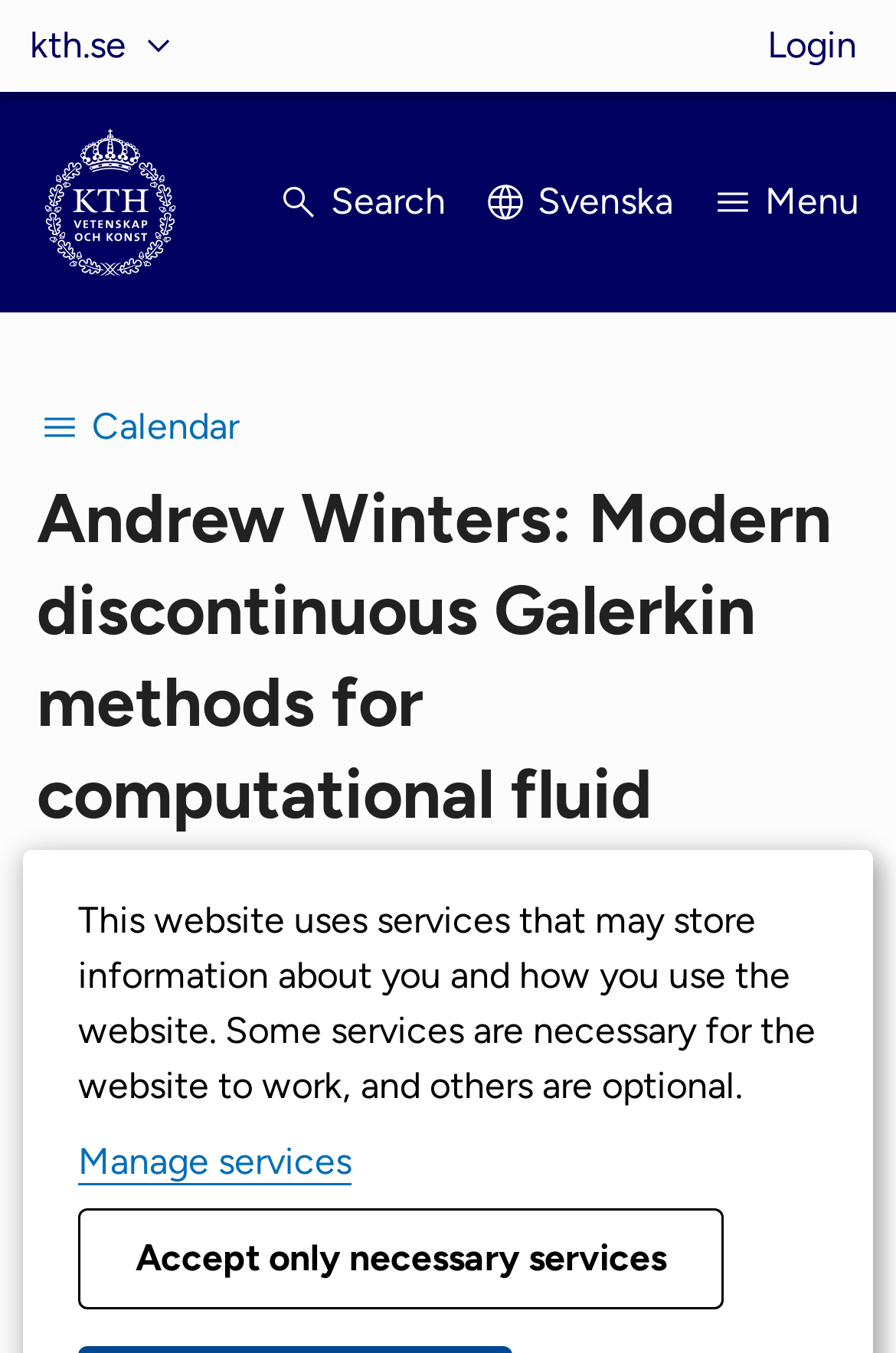Pinpoint the bounding box coordinates of the element to be clicked to execute the instruction: "Click the 'Manage services' link".

[0.087, 0.842, 0.392, 0.874]